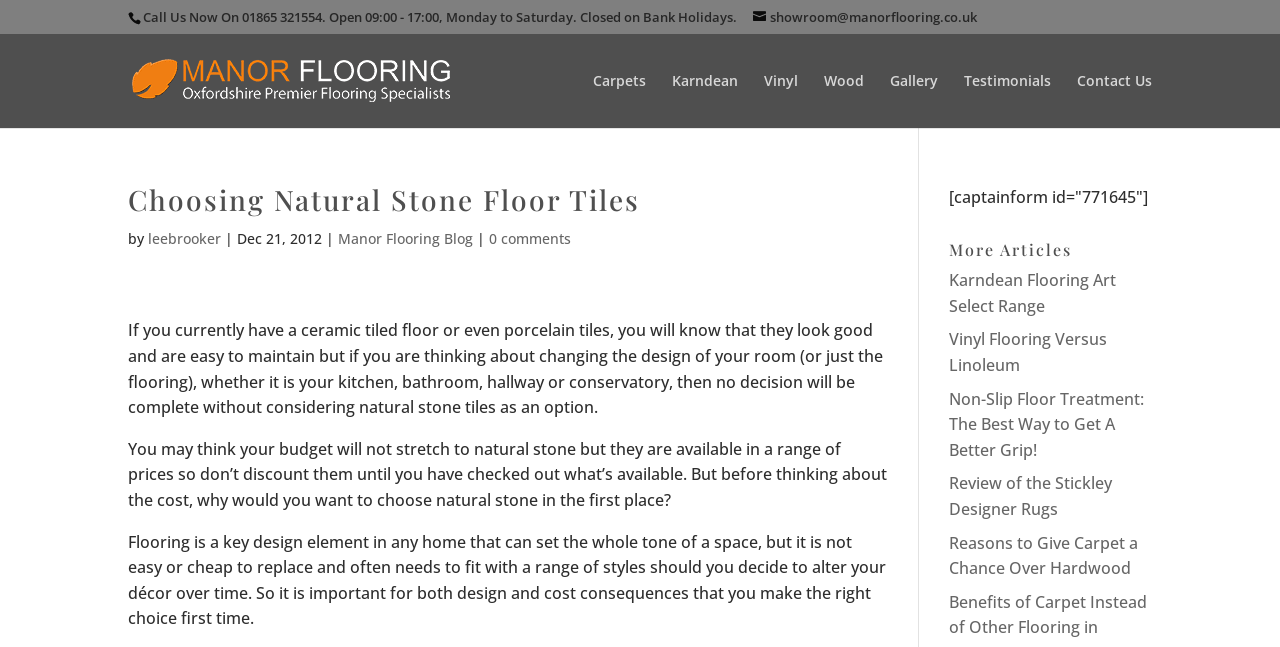What is the phone number to call?
Answer briefly with a single word or phrase based on the image.

01865 321554